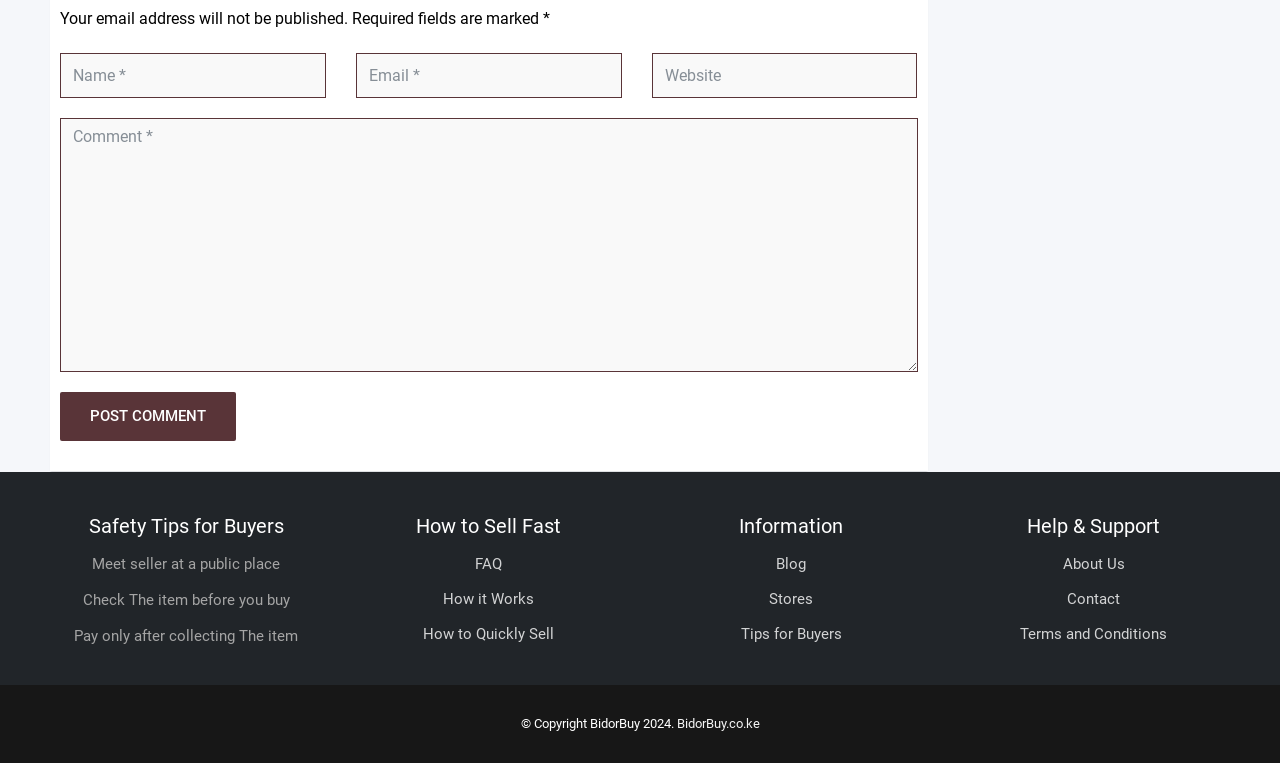What type of information can be found in the 'Information' section?
Look at the image and answer the question using a single word or phrase.

Blog, Stores, Tips for Buyers